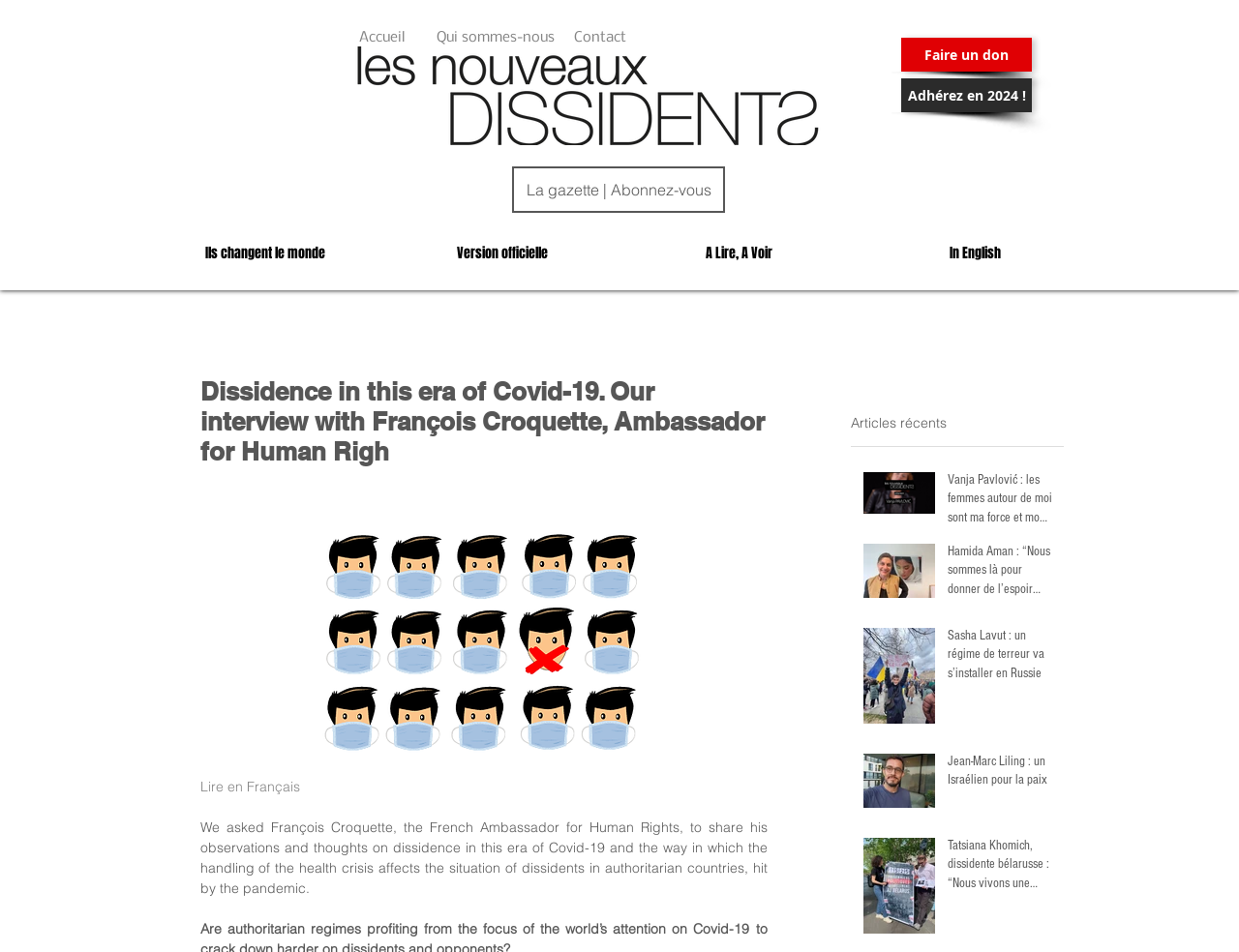Look at the image and give a detailed response to the following question: What is the purpose of the button 'La gazette | Abonnez-vous'?

The answer can be found in the button 'La gazette | Abonnez-vous' which is located at the top of the webpage. The button text suggests that the purpose of the button is to subscribe to a newsletter or publication called 'La gazette'.